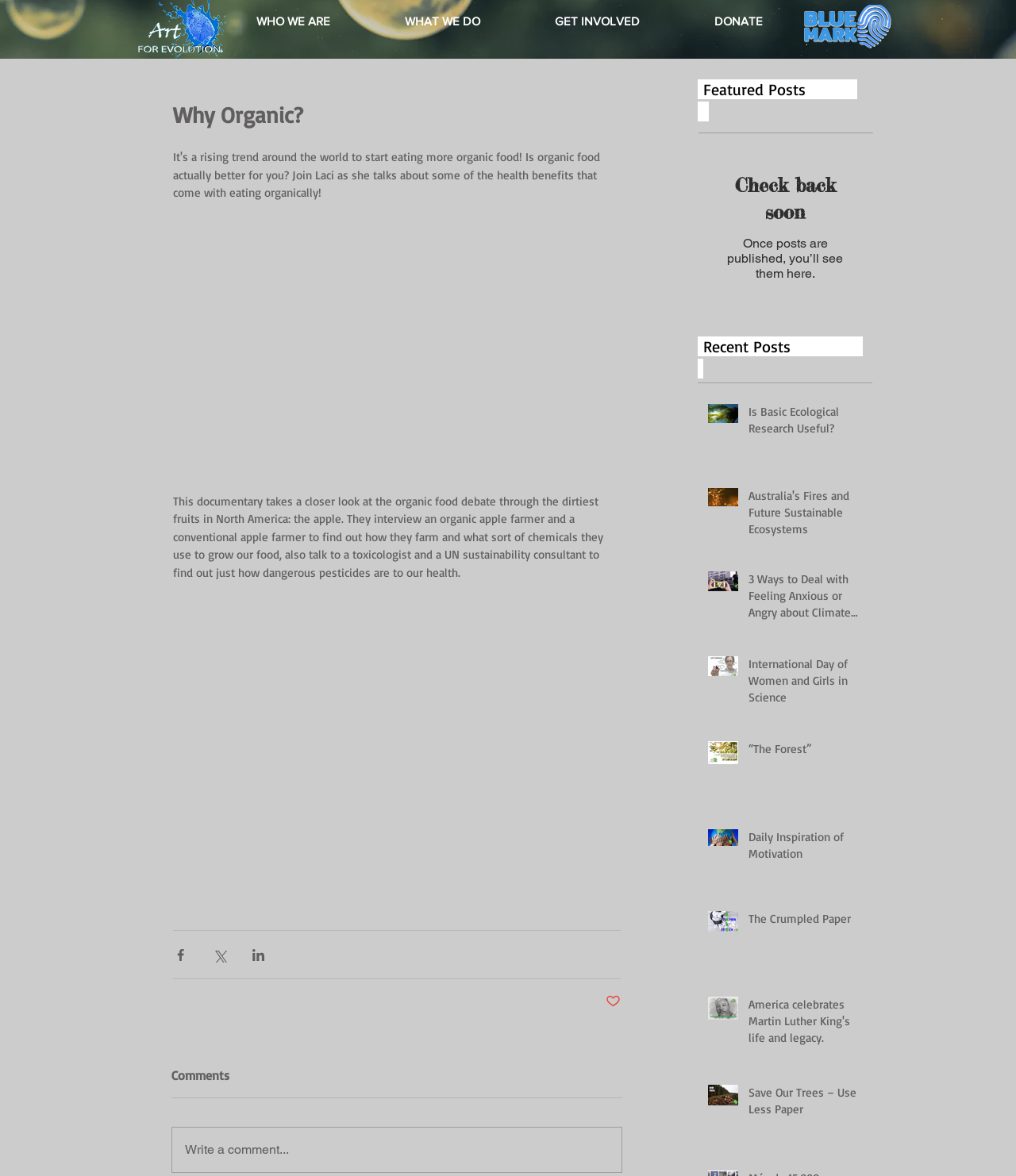Find the bounding box coordinates for the area that must be clicked to perform this action: "view Aslinn Cleland's profile".

None